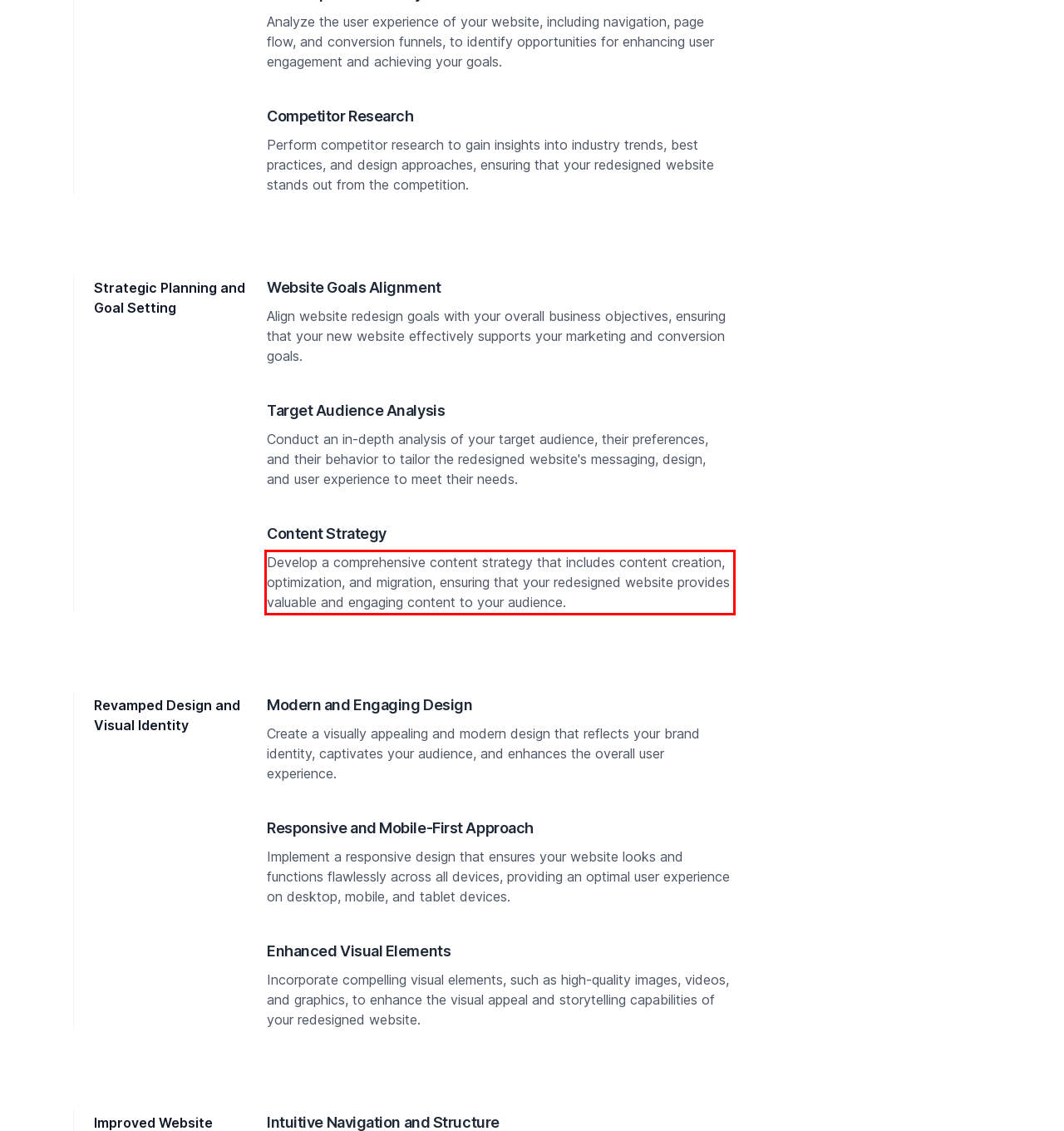Please identify and extract the text from the UI element that is surrounded by a red bounding box in the provided webpage screenshot.

Develop a comprehensive content strategy that includes content creation, optimization, and migration, ensuring that your redesigned website provides valuable and engaging content to your audience.